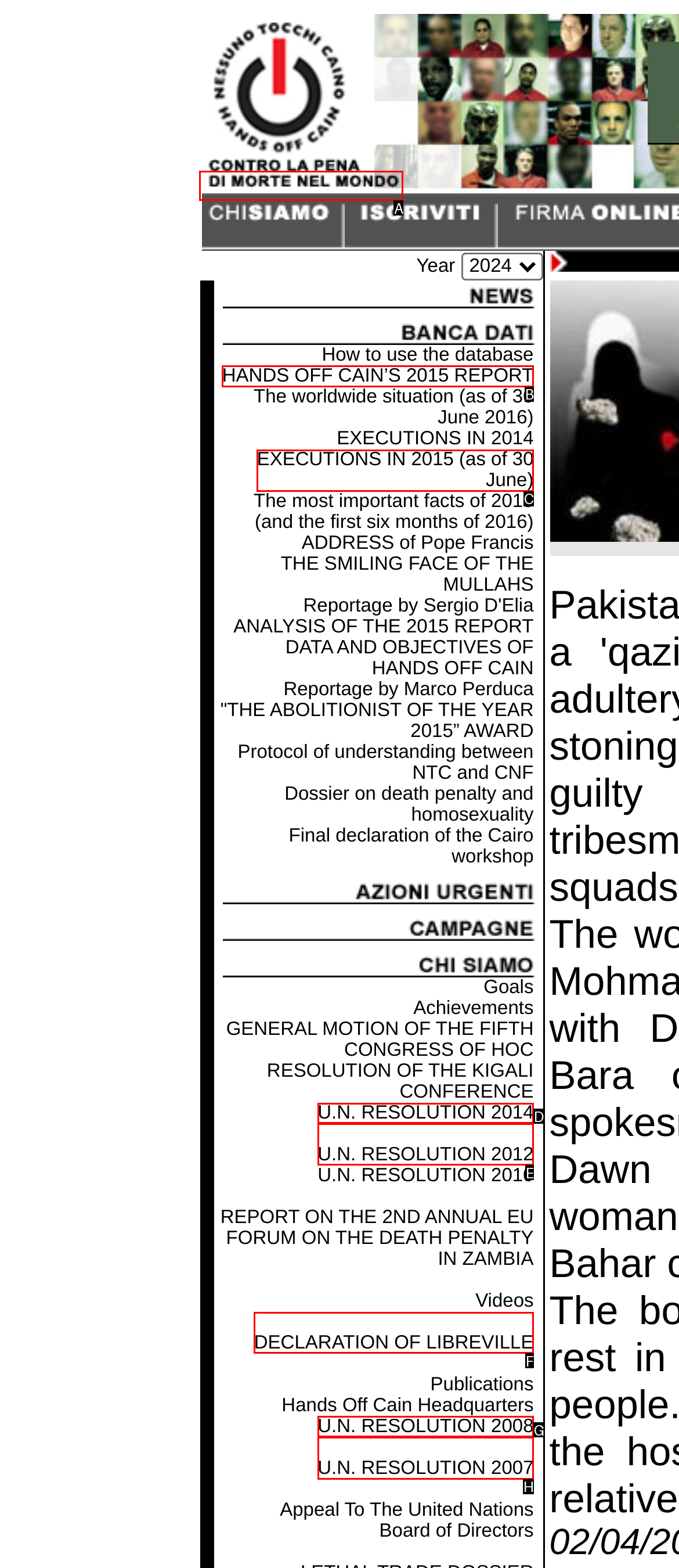Select the letter of the option that should be clicked to achieve the specified task: Read the article about the couple stoned to death in FATA. Respond with just the letter.

A